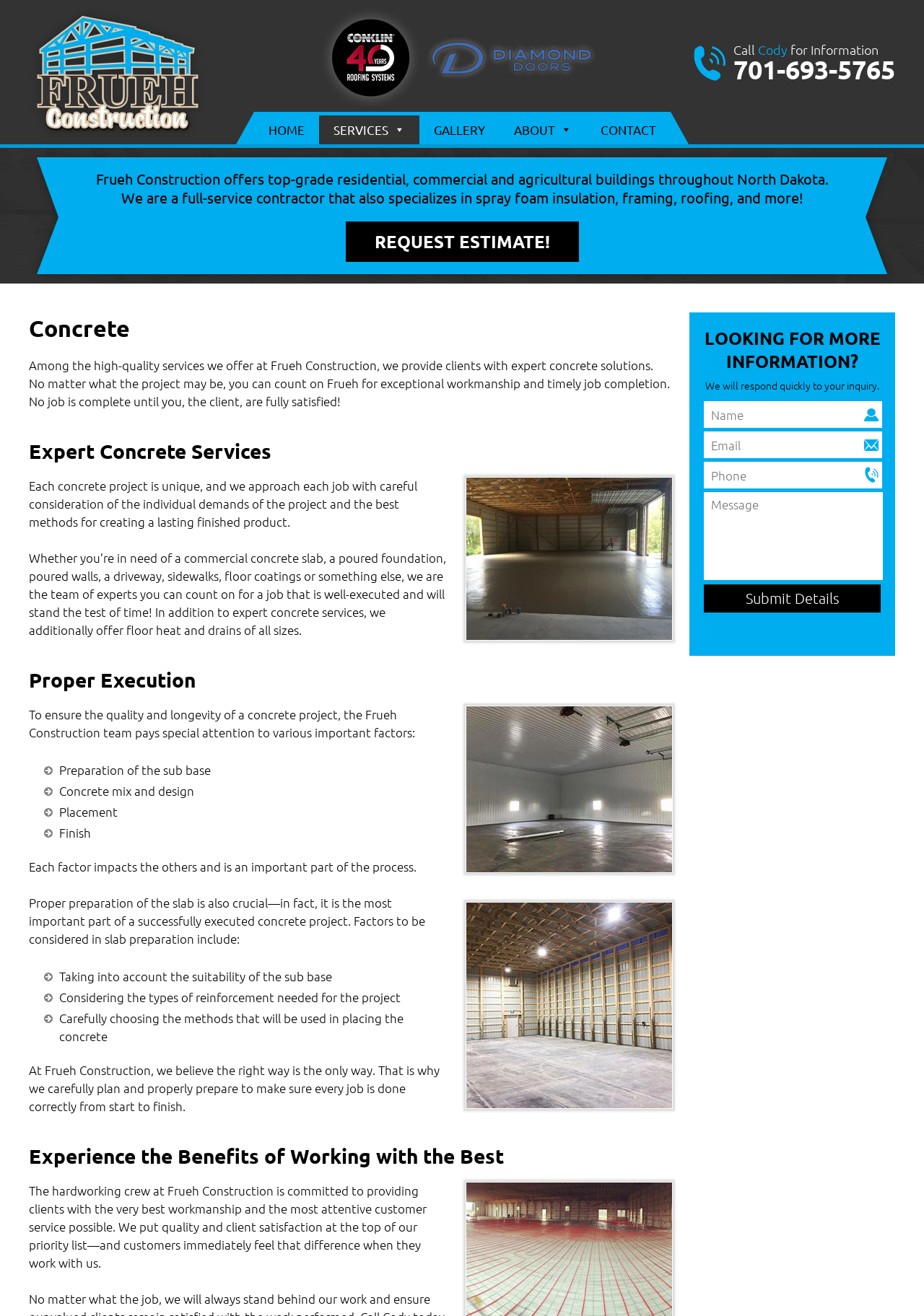What type of services does Frueh Construction offer?
Can you give a detailed and elaborate answer to the question?

Based on the webpage, Frueh Construction offers top-grade residential, commercial, and agricultural buildings throughout North Dakota, and they specialize in spray foam insulation, framing, roofing, and more. They also provide expert concrete solutions, including commercial concrete slabs, poured foundations, poured walls, driveways, sidewalks, floor coatings, and more.